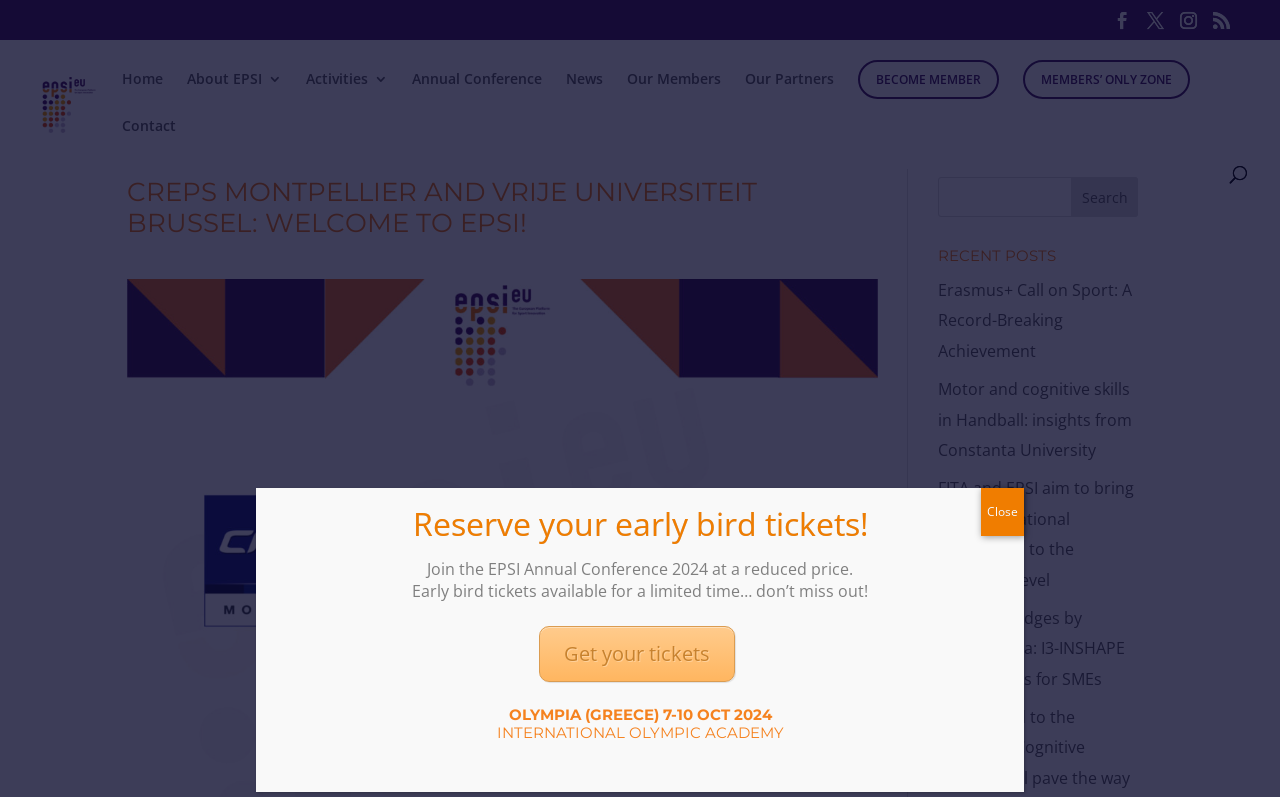Please provide a comprehensive response to the question below by analyzing the image: 
What is the name of the platform?

The name of the platform can be found in the link 'The European Platform for Sport Innovation (EPSI)' which is located at the top left of the webpage, and also in the heading 'CREPS MONTPELLIER AND VRIJE UNIVERSITEIT BRUSSEL: WELCOME TO EPSI!'.